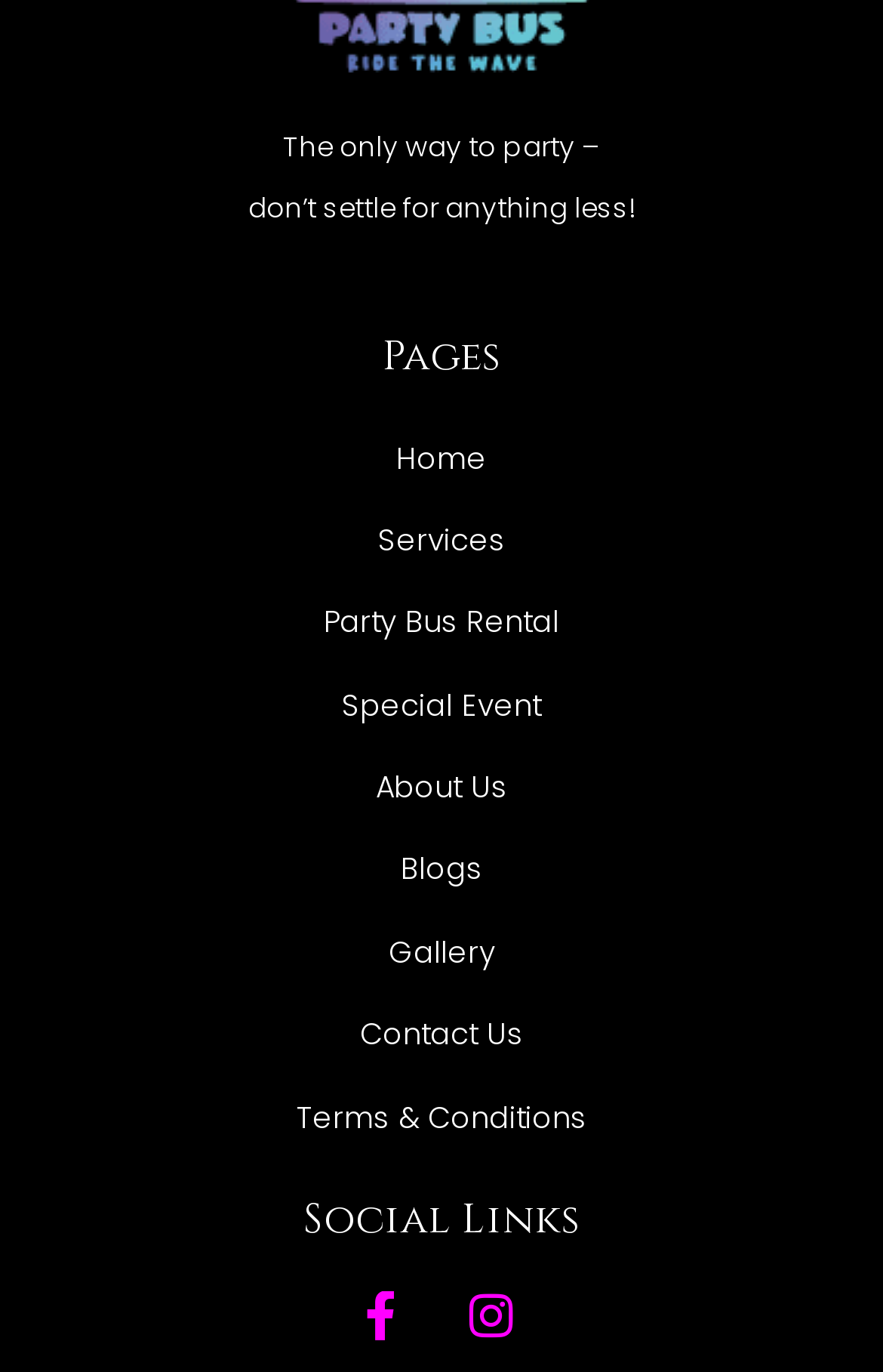How many menu items are available under 'Pages'?
We need a detailed and exhaustive answer to the question. Please elaborate.

Under the 'Pages' heading, there are 8 links: 'Home', 'Services', 'Party Bus Rental', 'Special Event', 'About Us', 'Blogs', 'Gallery', and 'Contact Us'.